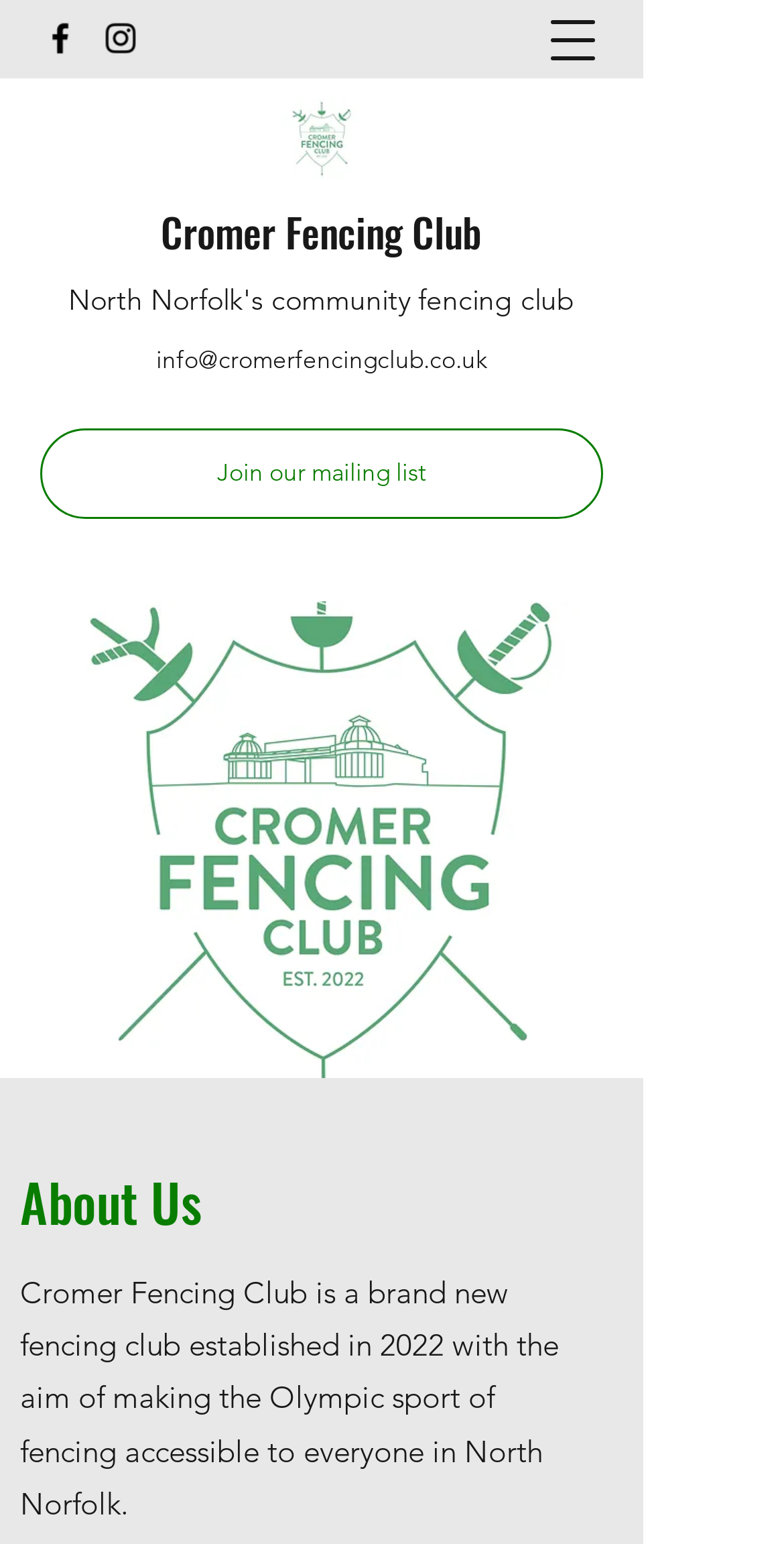Using the elements shown in the image, answer the question comprehensively: What is the position of the navigation menu button?

I found the answer by analyzing the bounding box coordinates of the button, which has a high x2 value and a low y1 value, indicating that it is located at the top right of the page.